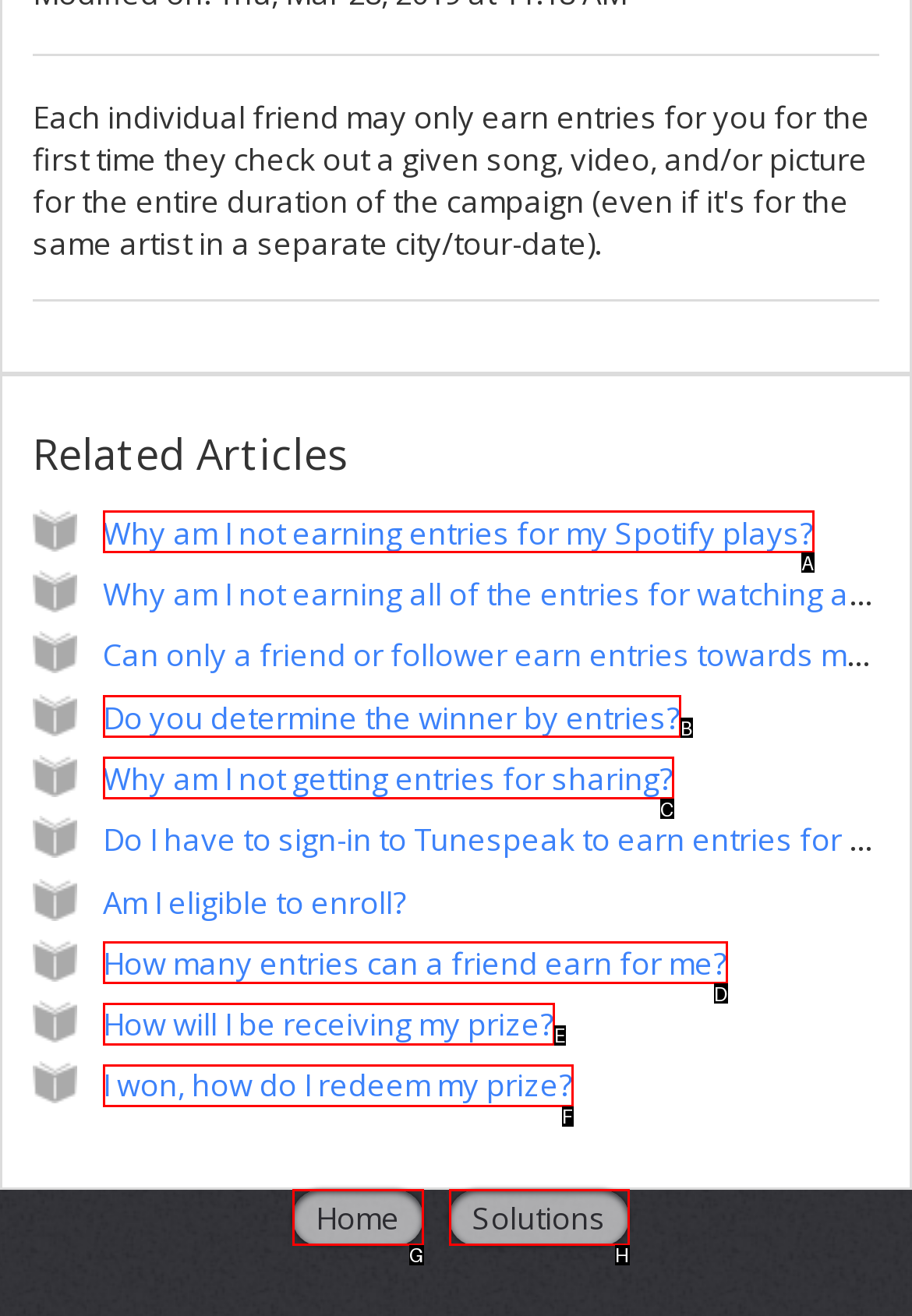Based on the element description: Home, choose the HTML element that matches best. Provide the letter of your selected option.

G